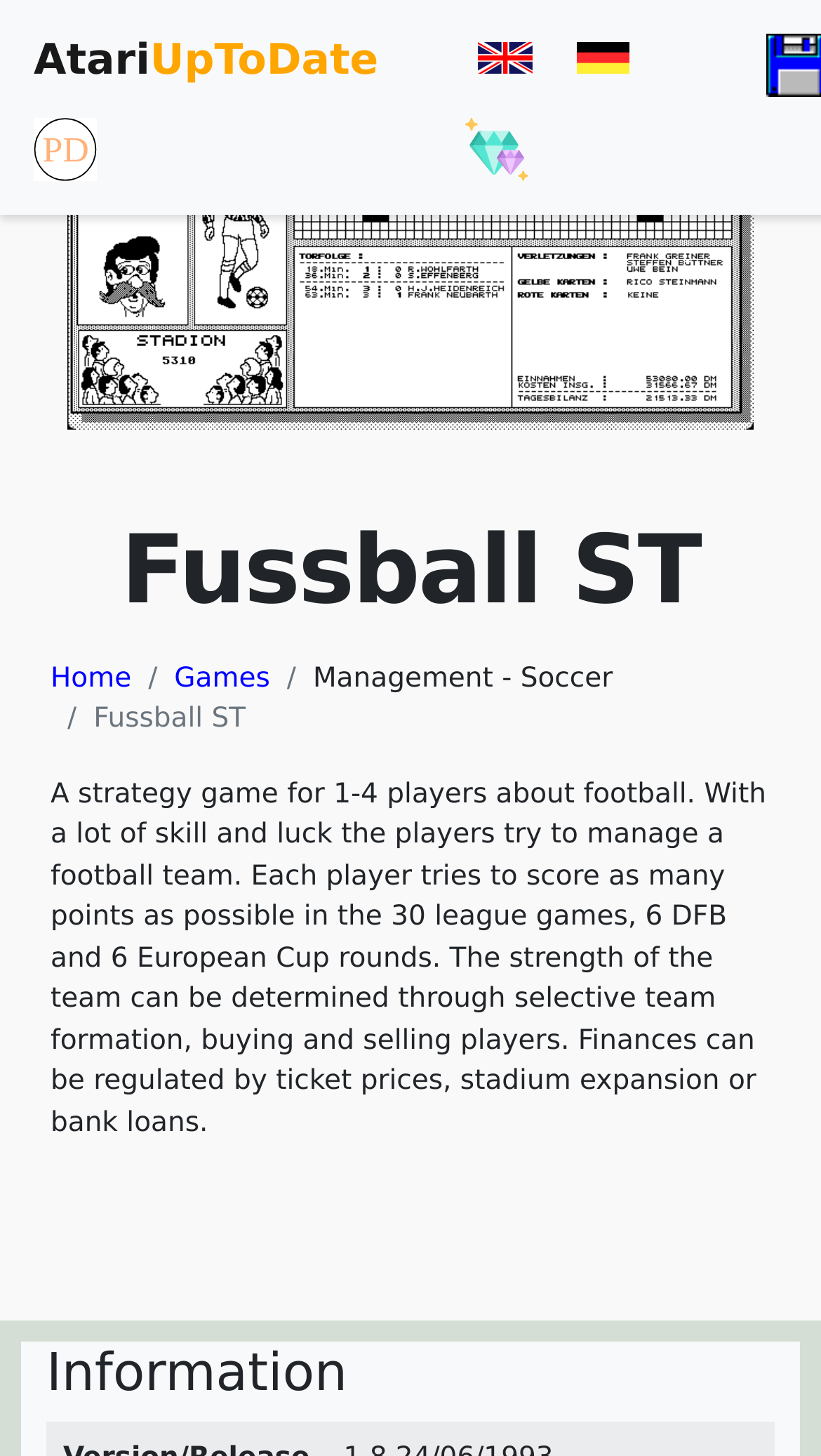Determine the bounding box coordinates of the element that should be clicked to execute the following command: "Read more about Fussball ST".

[0.062, 0.358, 0.938, 0.423]